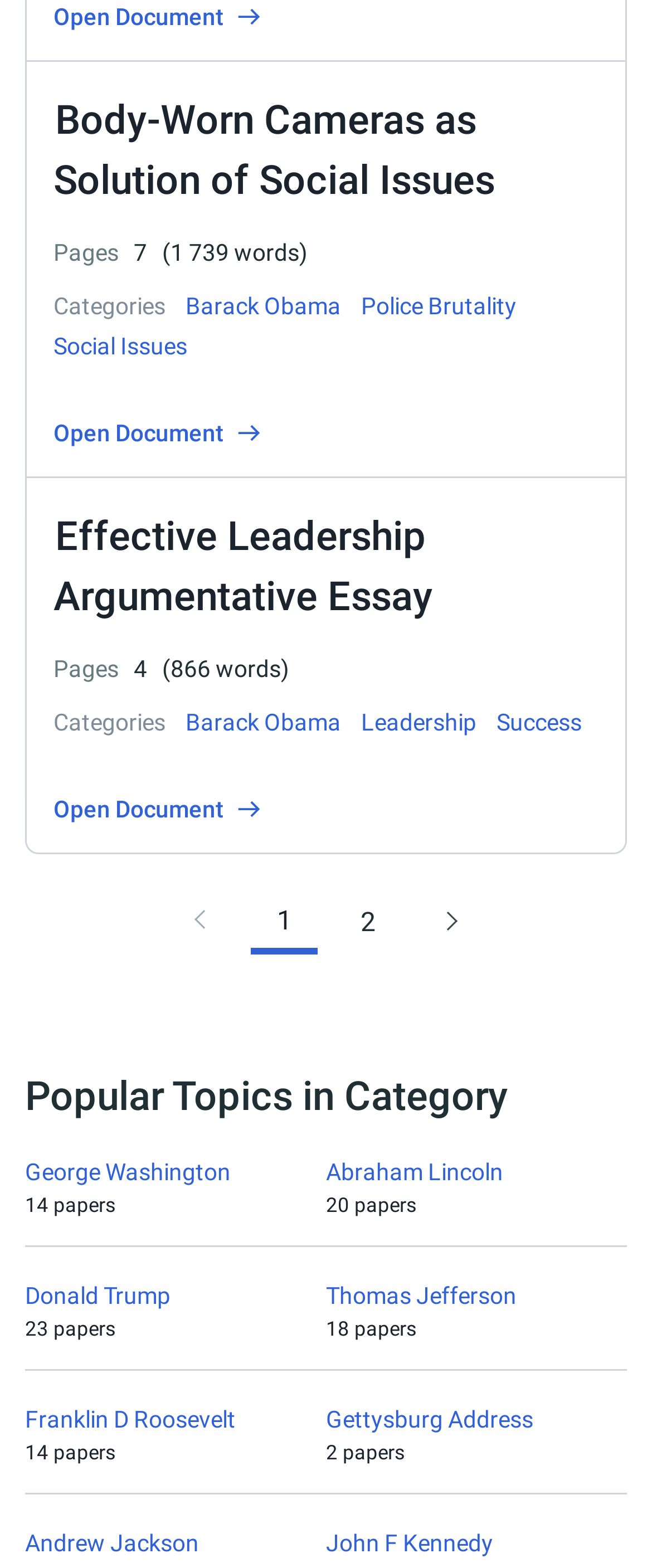Identify the bounding box coordinates of the clickable region necessary to fulfill the following instruction: "Read the essay on Effective Leadership Argumentative Essay". The bounding box coordinates should be four float numbers between 0 and 1, i.e., [left, top, right, bottom].

[0.082, 0.326, 0.667, 0.397]